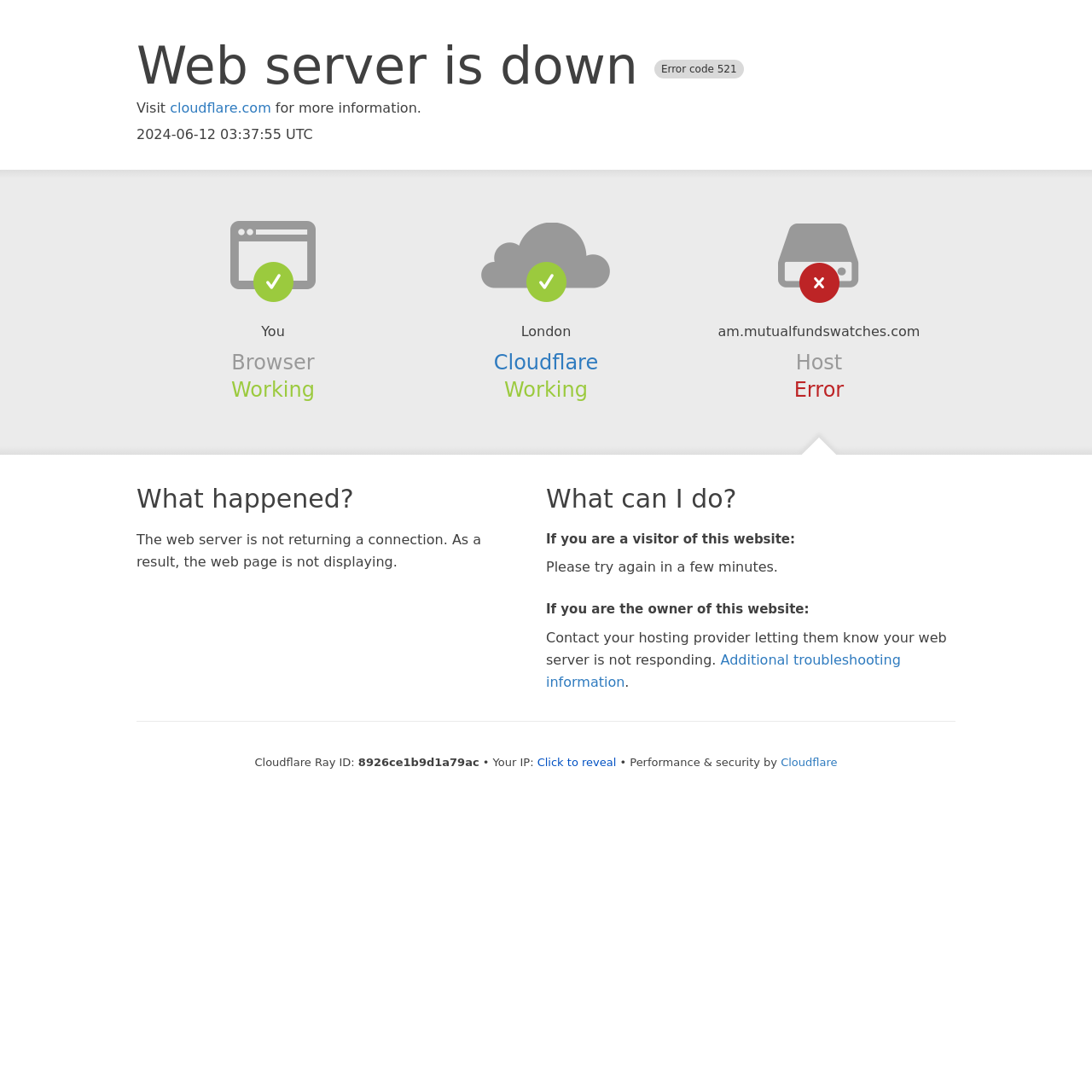Give an in-depth explanation of the webpage layout and content.

This webpage appears to be an error page, indicating that the web server is down. At the top, there is a heading that reads "Web server is down Error code 521". Below this heading, there is a link to "cloudflare.com" with a brief description "Visit for more information." The current date and time, "2024-06-12 03:37:55 UTC", is displayed nearby.

The page is divided into sections, with headings such as "Browser", "Cloudflare", and "Host". Under "Browser", it says "Working" and lists the location as "London". Under "Cloudflare", it also says "Working". Under "Host", it says "Error" and lists the domain "am.mutualfundswatches.com".

Further down, there are sections explaining what happened and what can be done. The "What happened?" section explains that the web server is not returning a connection, resulting in the webpage not displaying. The "What can I do?" section provides instructions for visitors and owners of the website. Visitors are advised to try again in a few minutes, while owners are instructed to contact their hosting provider.

At the bottom of the page, there is additional information, including a "Cloudflare Ray ID" and an IP address, which can be revealed by clicking a button. The page is secured by Cloudflare, as indicated by the "Performance & security by" text and a link to Cloudflare.